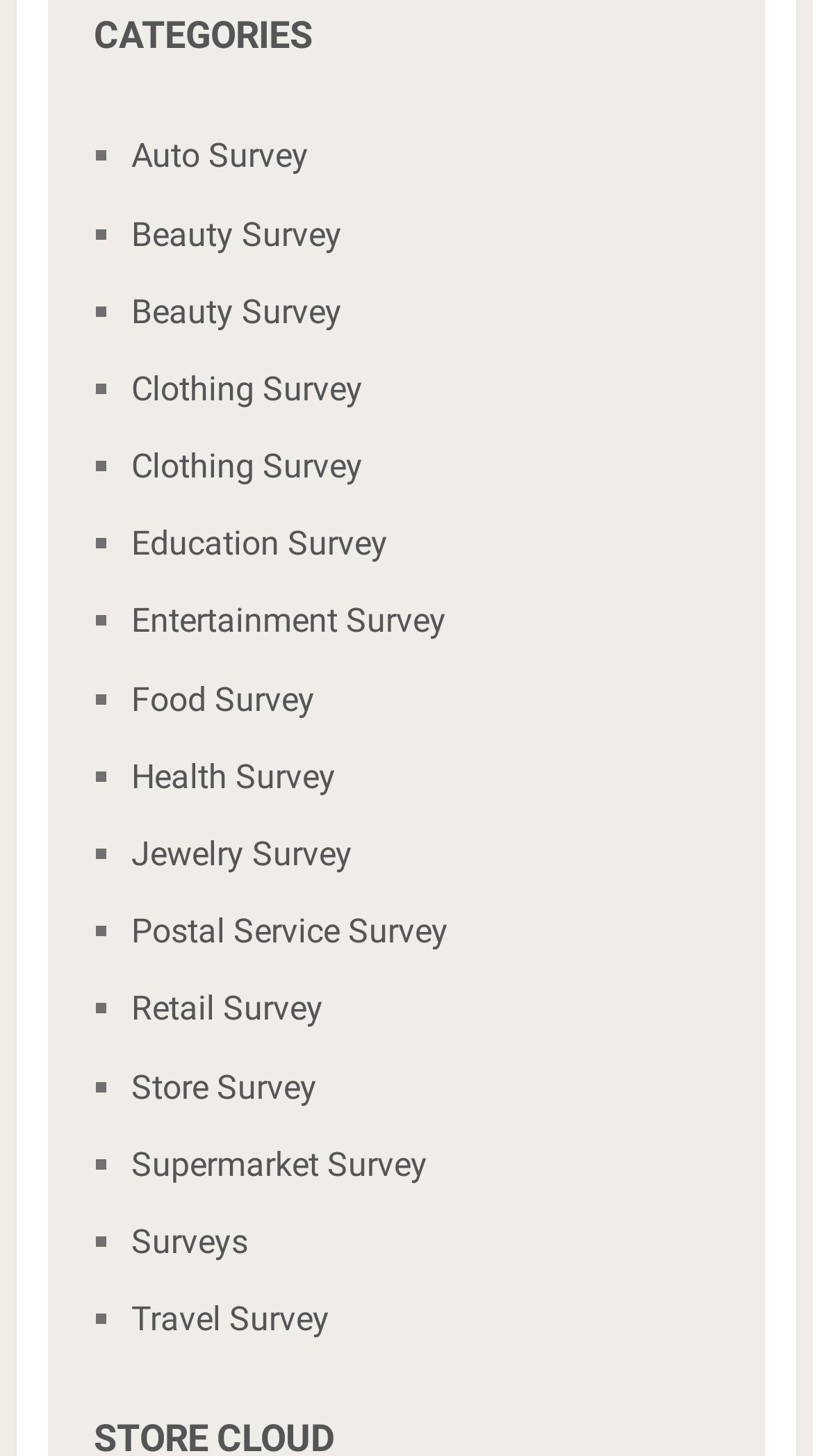From the image, can you give a detailed response to the question below:
Are there any duplicate survey categories?

I noticed that some survey categories, such as 'Beauty Survey' and 'Clothing Survey', appear more than once in the list. This indicates that there are duplicate survey categories.